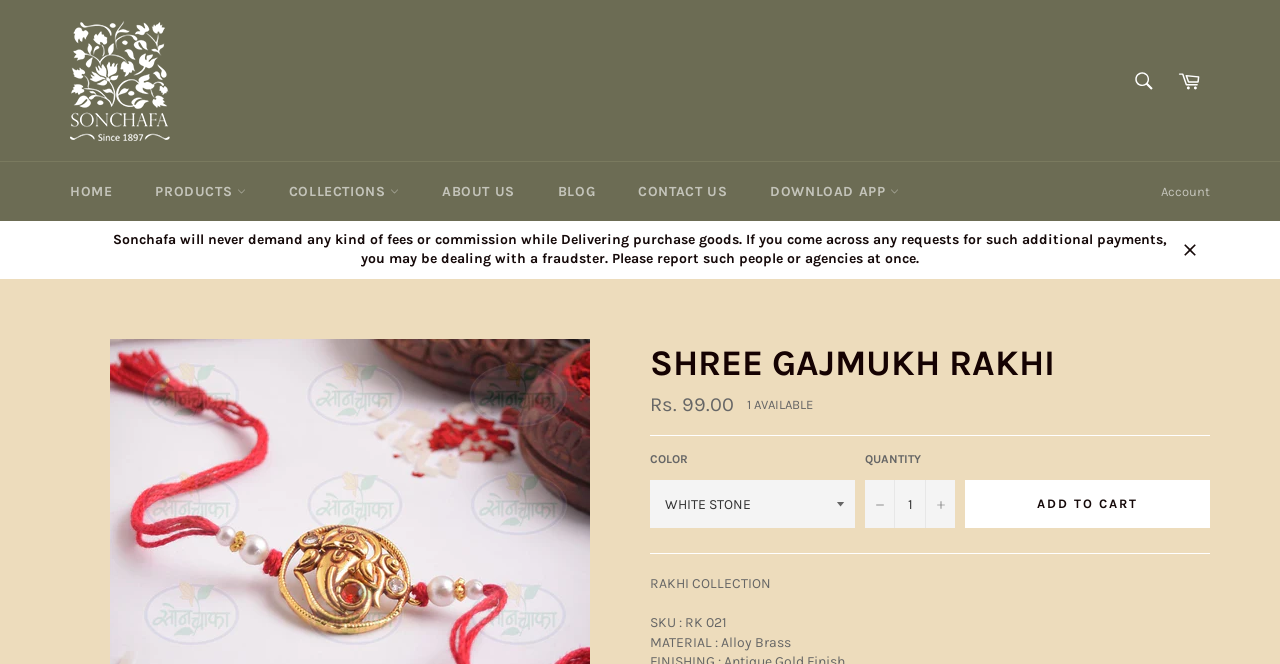Give a detailed account of the webpage.

This webpage appears to be a product page for a rakhi, a traditional Indian decorative item. At the top, there is a navigation menu with links to the home page, products, collections, about us, blog, contact us, and download app. There is also a search bar and a cart link.

Below the navigation menu, there is a warning message stating that the company does not charge any fees or commission for delivering purchased goods and advises customers to report any such requests.

The main content of the page is dedicated to the product description. The product name, "SHREE GAJMUKH RAKHI", is displayed prominently in a heading. The product has a regular price of Rs. 99.00 and is available in one quantity.

There are several sections below the product name, including a section for selecting the color and quantity of the product. The color selection is a dropdown menu, and the quantity can be adjusted using plus and minus buttons. There is also an "ADD TO CART" button.

Further down the page, there are details about the product, including its SKU, material (Alloy Brass), and other specifications. The product image is displayed at the top left corner of the page, with the company logo "Sonchafa" above it.